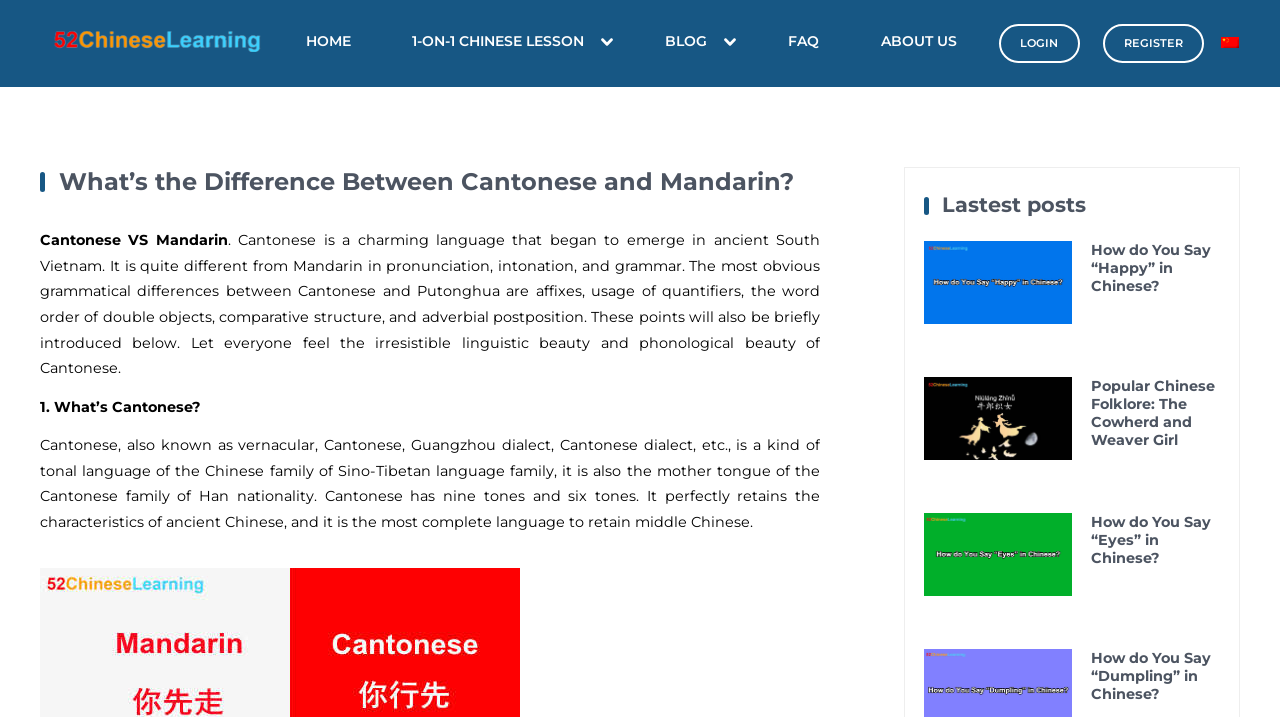What is the title of the first latest post?
Please analyze the image and answer the question with as much detail as possible.

The latest posts section is indicated by the heading 'Lastest posts', and the first post has the title 'How do You Say “Happy” in Chinese?'.